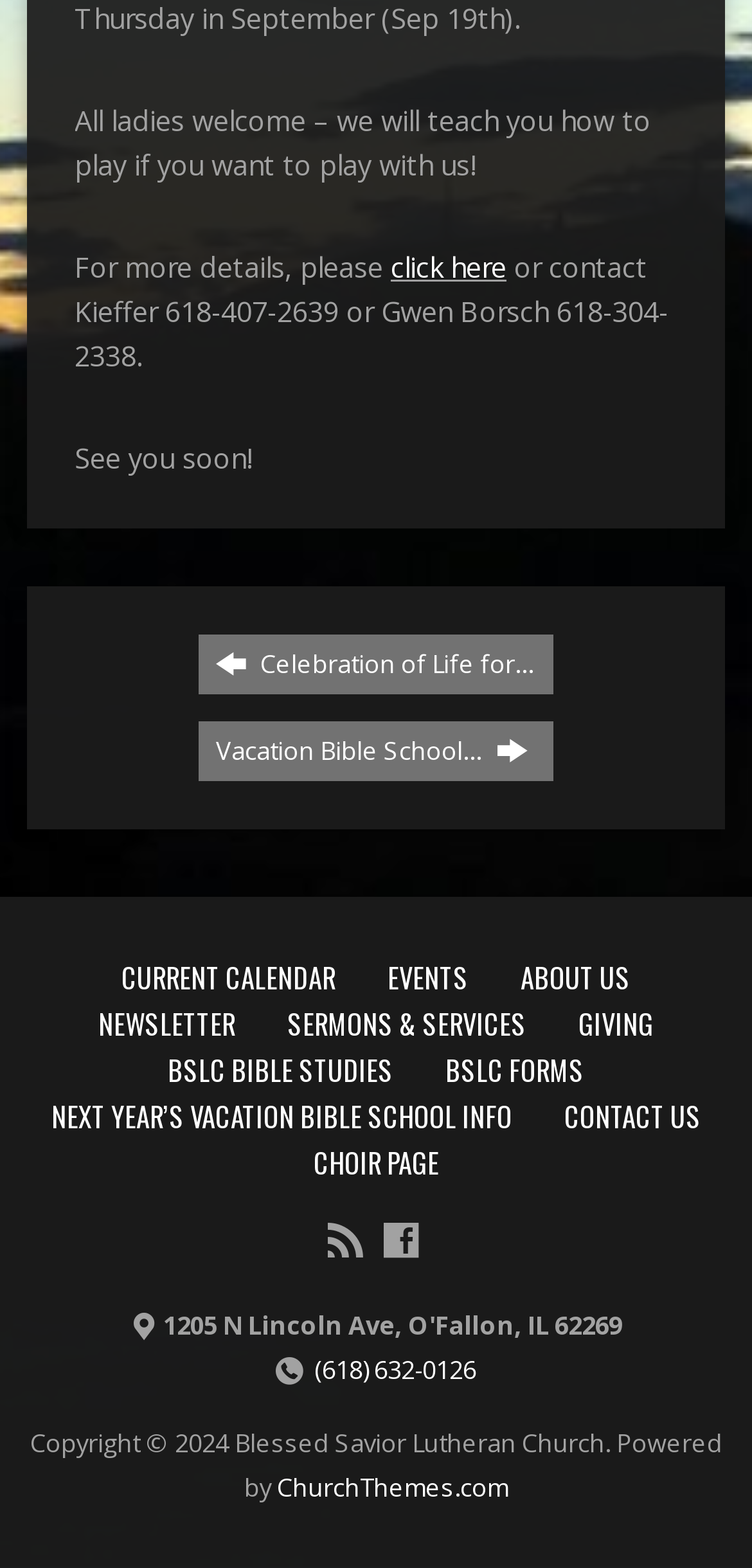What is the purpose of the 'Celebration of Life for…' link?
Offer a detailed and full explanation in response to the question.

The link 'Celebration of Life for…' is likely a link to a webpage or page section that provides information about a celebration of life event, possibly a memorial service or funeral, based on its location and context on the webpage.